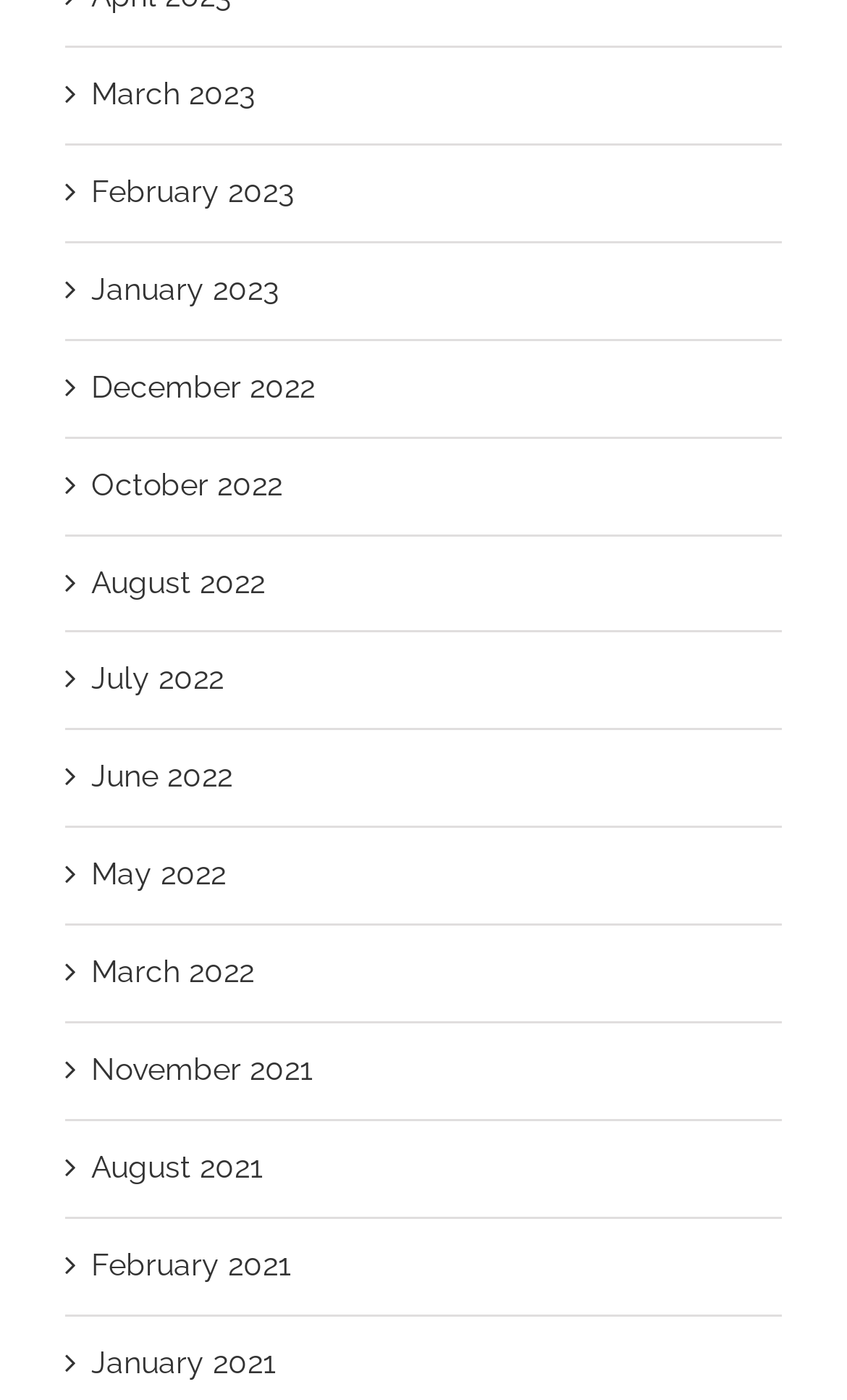Find the bounding box coordinates for the area you need to click to carry out the instruction: "Add to cart". The coordinates should be four float numbers between 0 and 1, indicated as [left, top, right, bottom].

None